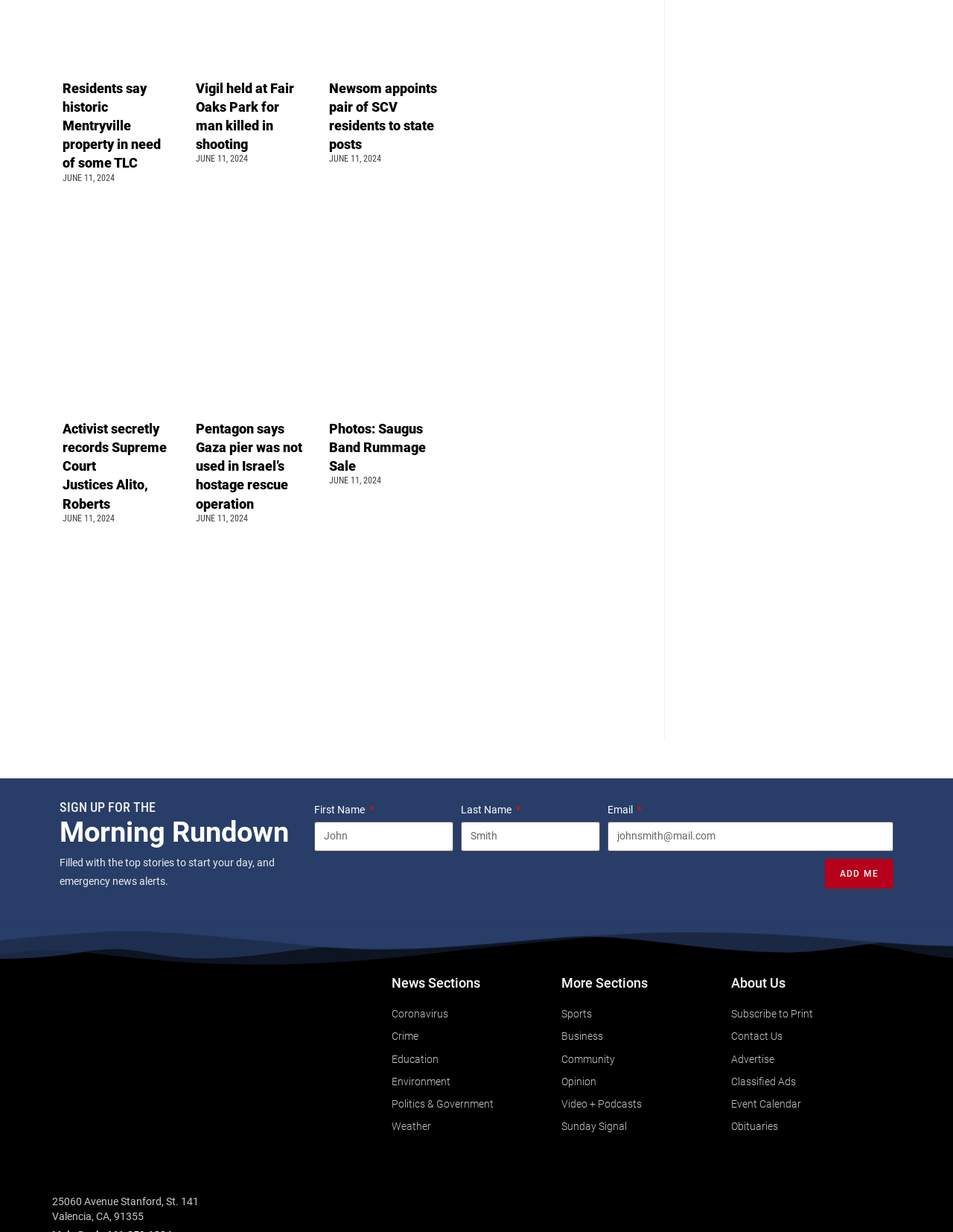What is the address of the news organization?
Using the screenshot, give a one-word or short phrase answer.

25060 Avenue Stanford, St. 141, Valencia, CA, 91355